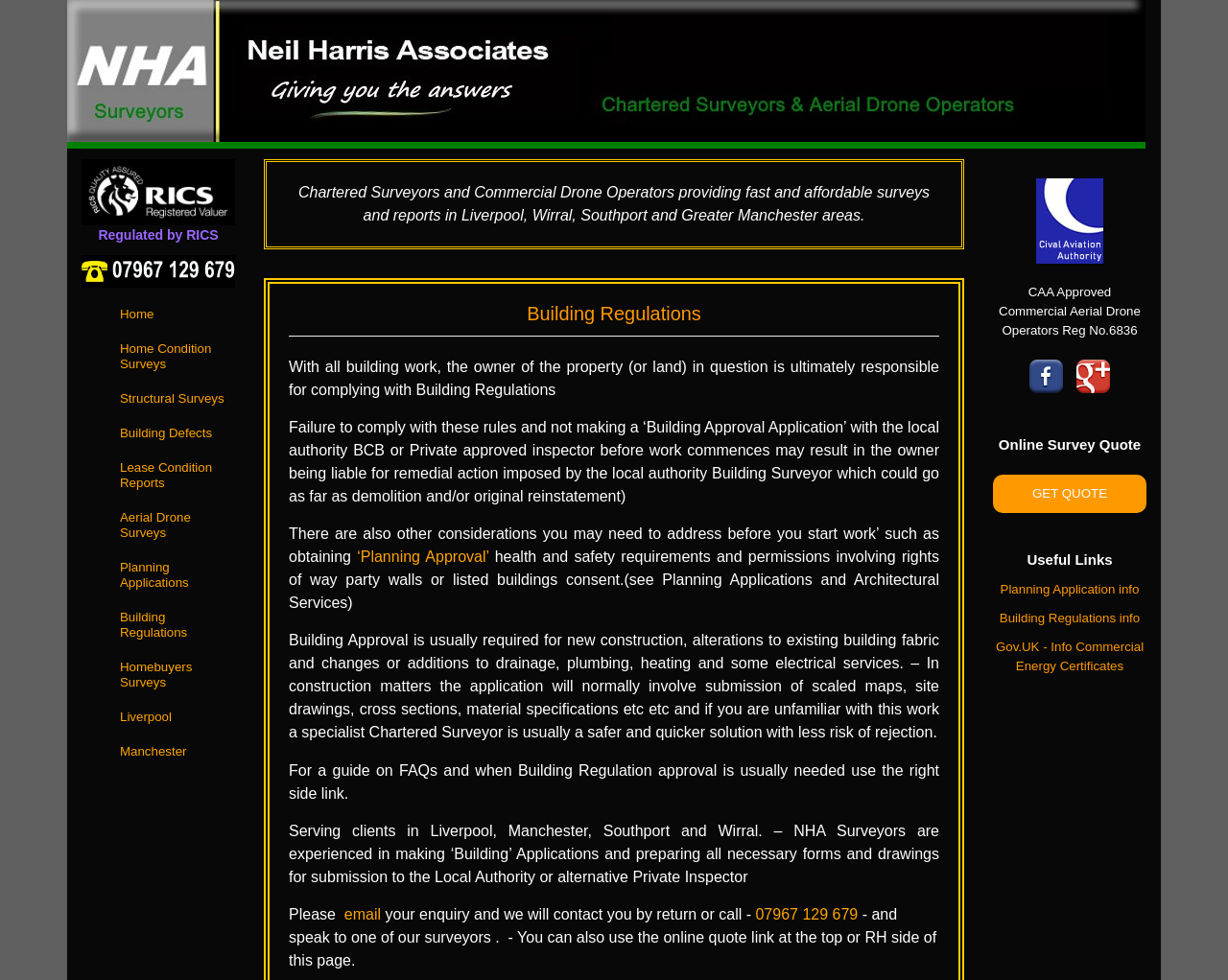What is the company's registration number for Commercial Aerial Drone Operators?
Answer the question with a thorough and detailed explanation.

The registration number can be found in the link 'CAA Approved Commercial Aerial Drone Operators Reg No.6836' which provides the company's registration information for Commercial Aerial Drone Operators.